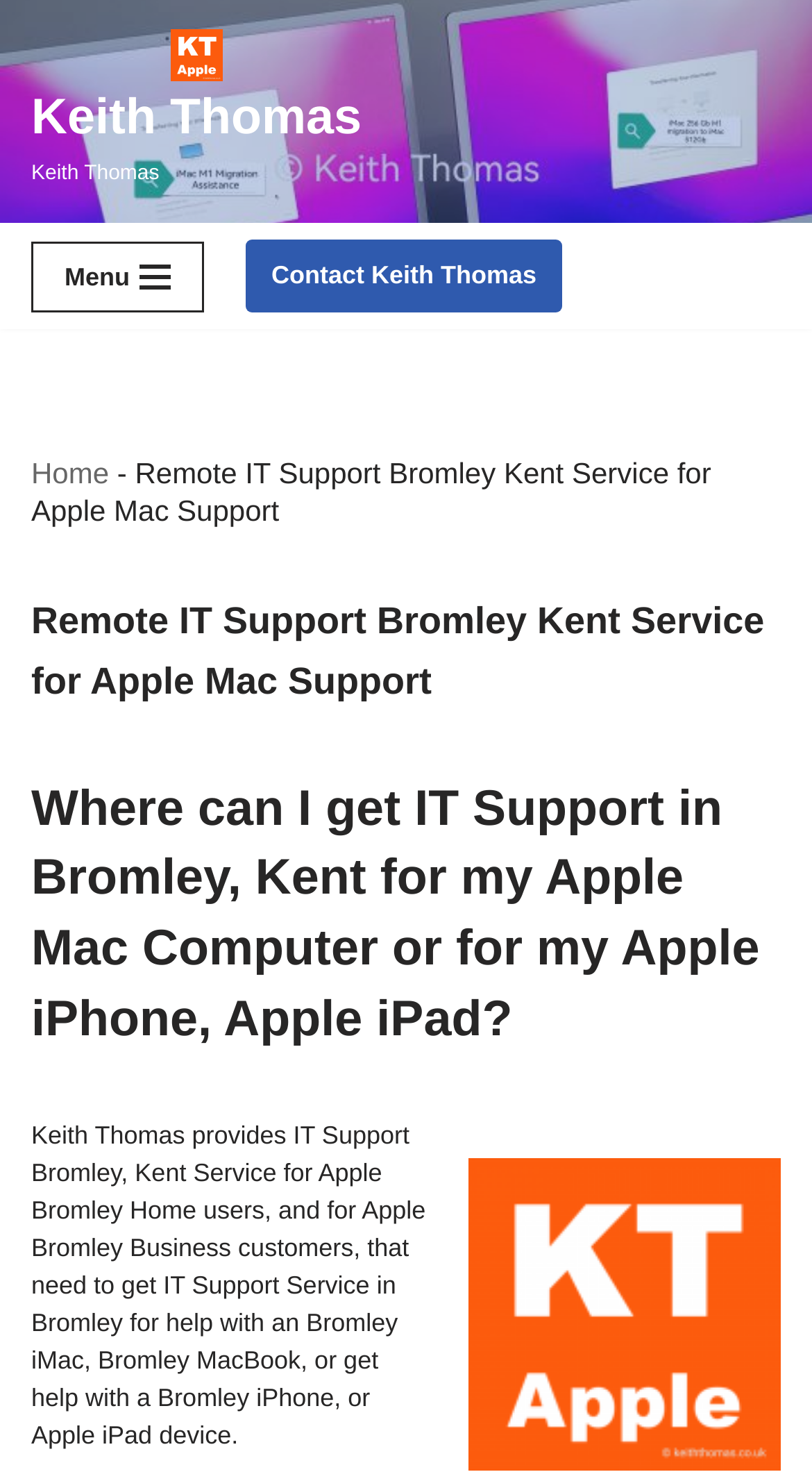Provide an in-depth description of the elements and layout of the webpage.

The webpage is about Keith Thomas's Apple IT Support service in Bromley, Kent. At the top left, there is a "Skip to content" link. Next to it, on the same horizontal level, is a link with the text "Keith Thomas Keith Thomas" accompanied by a small logo image of Keith Thomas Apple Support Specialist. 

Below these elements, there is a "Navigation Menu" button, which is not expanded. To the right of the button, there is a "Contact Keith Thomas" link. 

Underneath, there is a navigation section with breadcrumbs, which includes a "Home" link, a hyphen, and the text "Remote IT Support Bromley Kent Service for Apple Mac Support". 

Following the navigation section, there is a heading with the same text as the breadcrumbs, "Remote IT Support Bromley Kent Service for Apple Mac Support". 

Below the heading, there is another heading that asks, "Where can I get IT Support in Bromley, Kent for my Apple Mac Computer or for my Apple iPhone, Apple iPad?" 

At the bottom right of the page, there is a larger version of the Keith Thomas Apple Support Specialist logo. Above the logo, there is a paragraph of text that describes Keith Thomas's IT Support service, mentioning that it is available for Apple home users and business customers in Bromley, and that it provides help with various Apple devices such as iMac, MacBook, iPhone, and iPad.